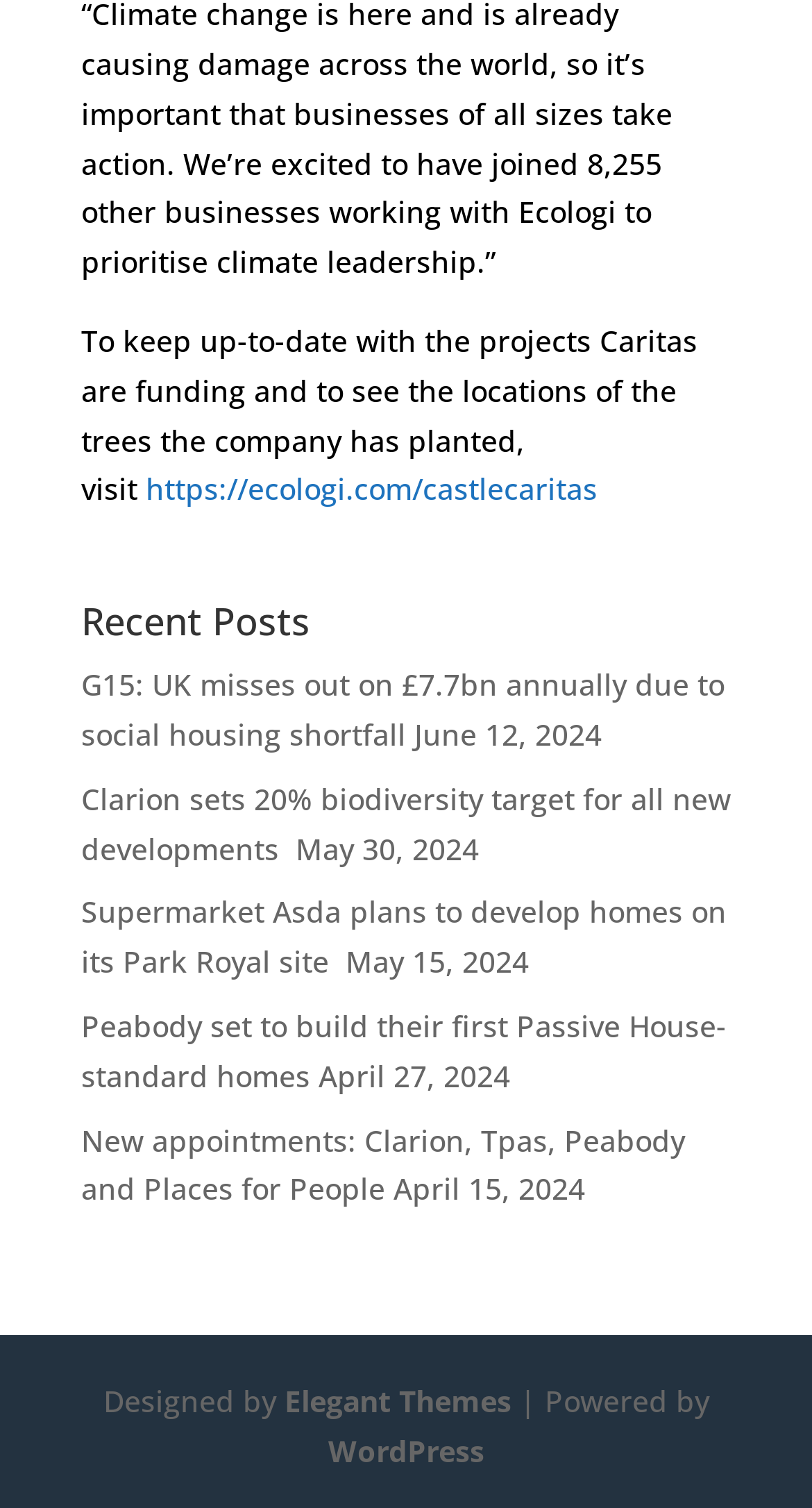What is the platform powering the webpage?
We need a detailed and meticulous answer to the question.

The webpage is 'Powered by WordPress', as mentioned at the bottom of the webpage.